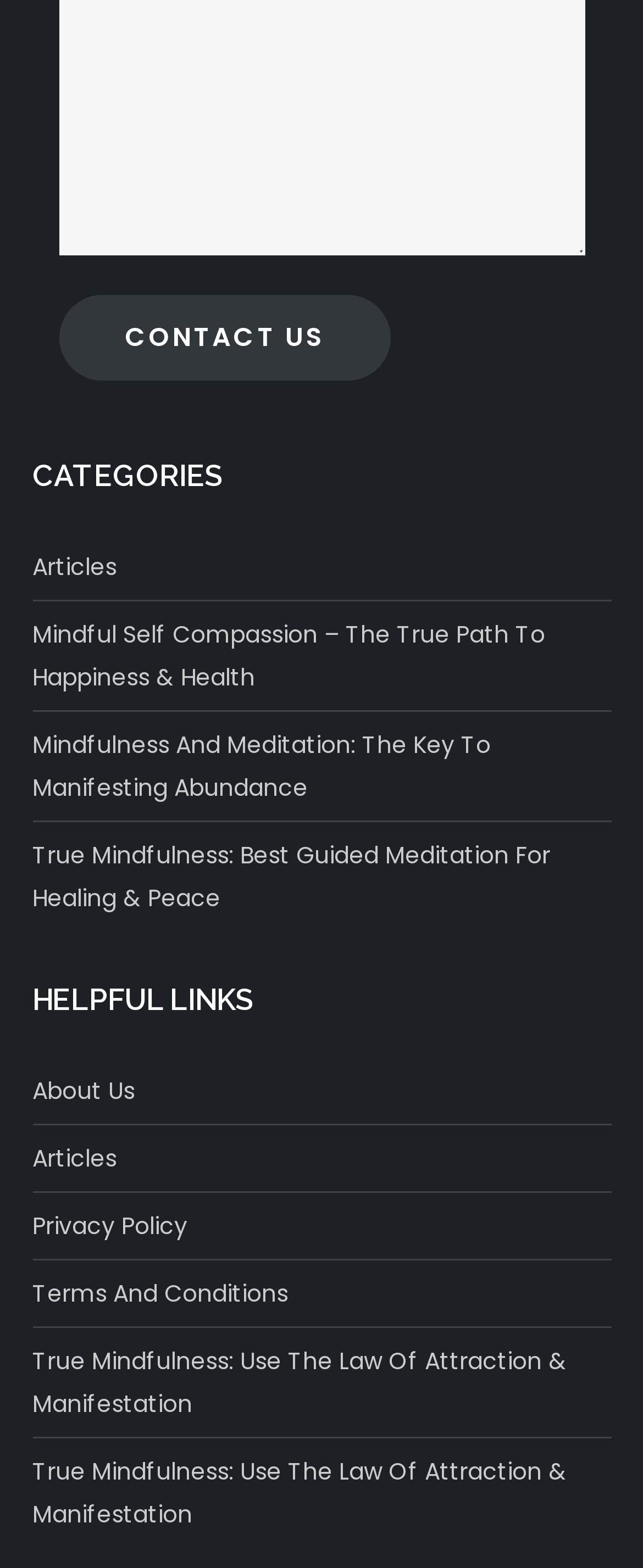Determine the bounding box coordinates of the clickable element to achieve the following action: 'view the CATEGORIES section'. Provide the coordinates as four float values between 0 and 1, formatted as [left, top, right, bottom].

[0.05, 0.294, 0.347, 0.313]